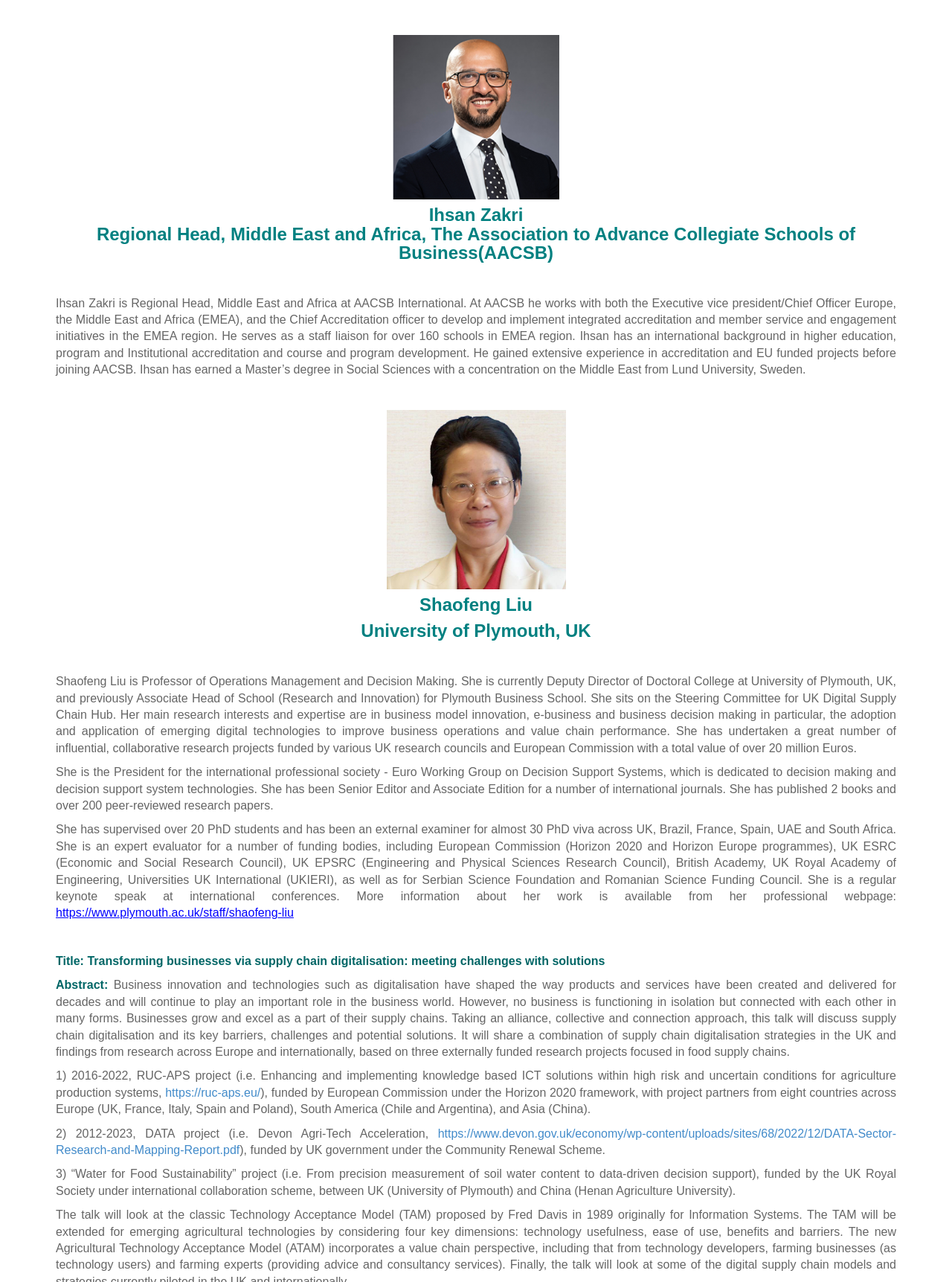For the following element description, predict the bounding box coordinates in the format (top-left x, top-left y, bottom-right x, bottom-right y). All values should be floating point numbers between 0 and 1. Description: https://www.devon.gov.uk/economy/wp-content/uploads/sites/68/2022/12/DATA-Sector-Research-and-Mapping-Report.pdf

[0.059, 0.879, 0.941, 0.902]